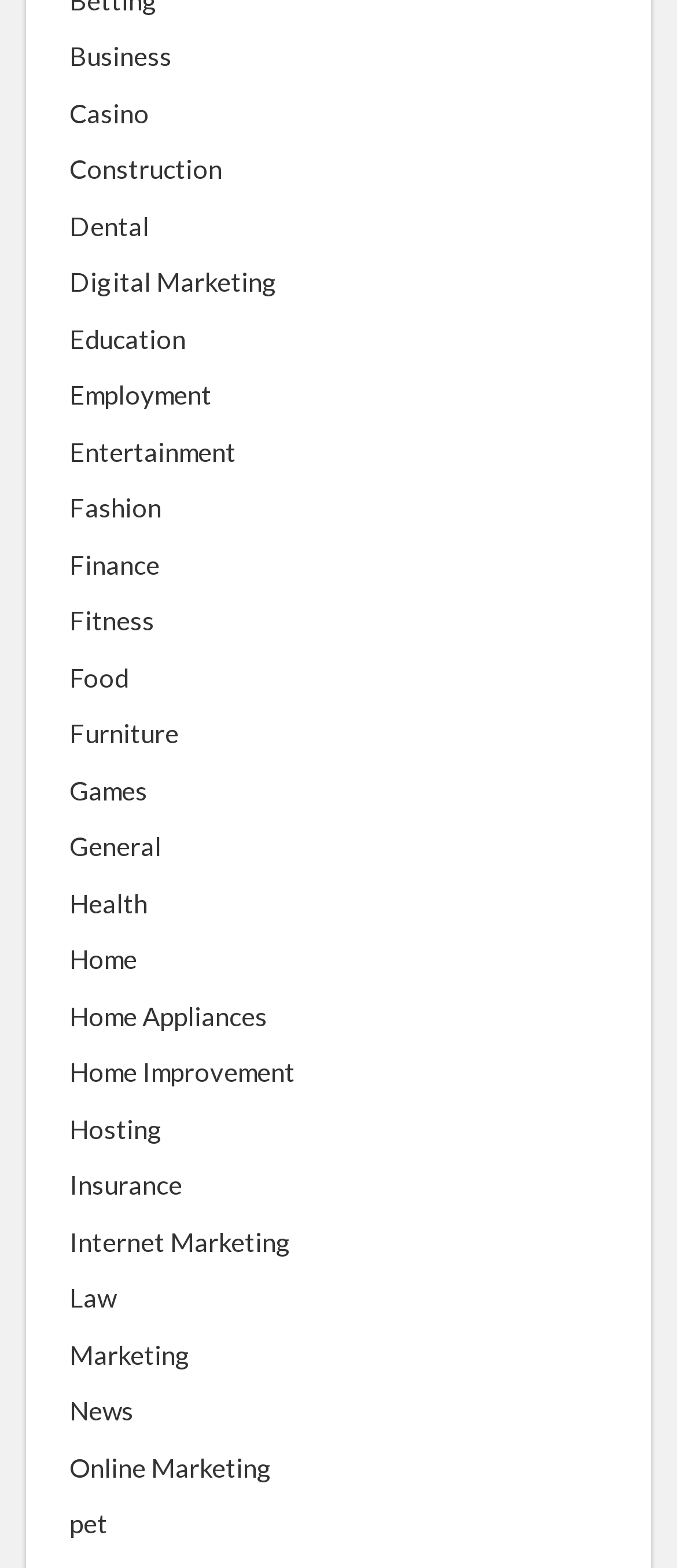Answer in one word or a short phrase: 
Is there a category for 'Travel' on the webpage?

No